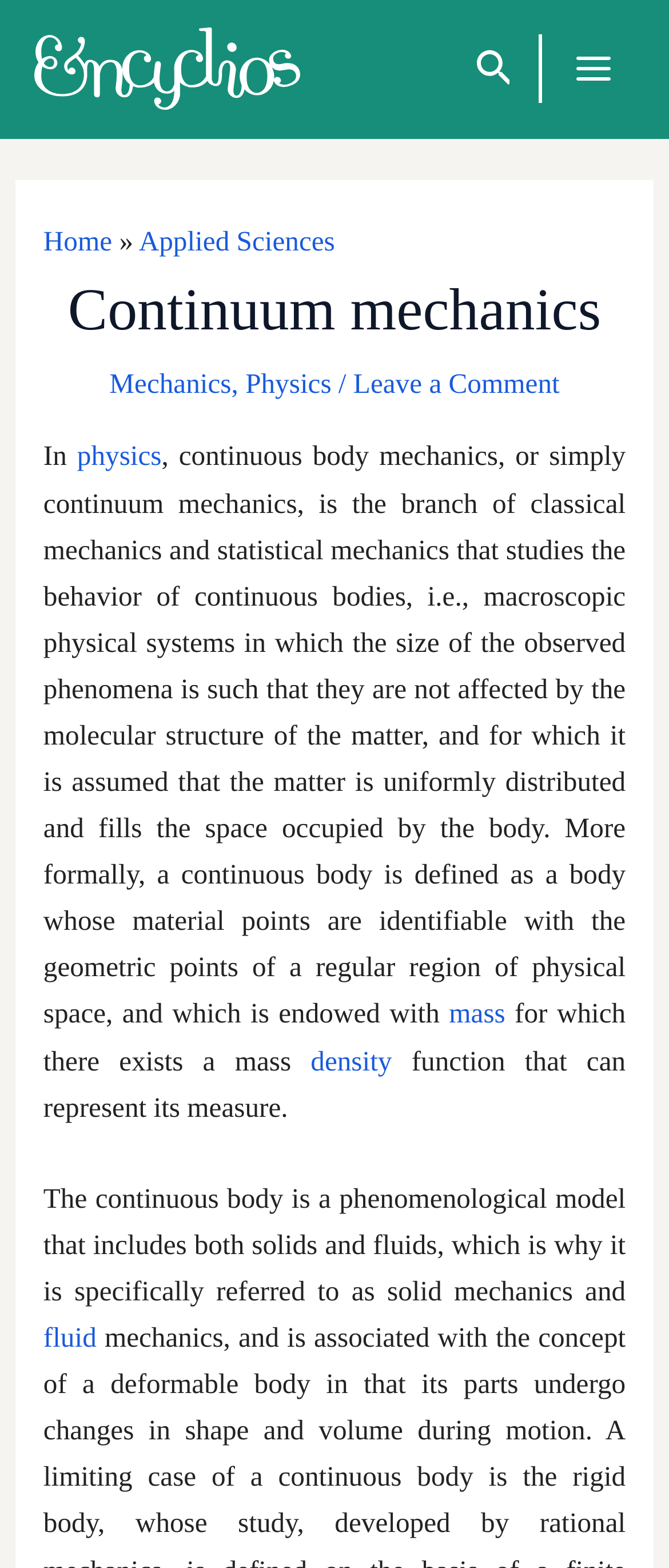Identify the bounding box coordinates of the region that should be clicked to execute the following instruction: "Read more about physics".

[0.367, 0.234, 0.495, 0.255]